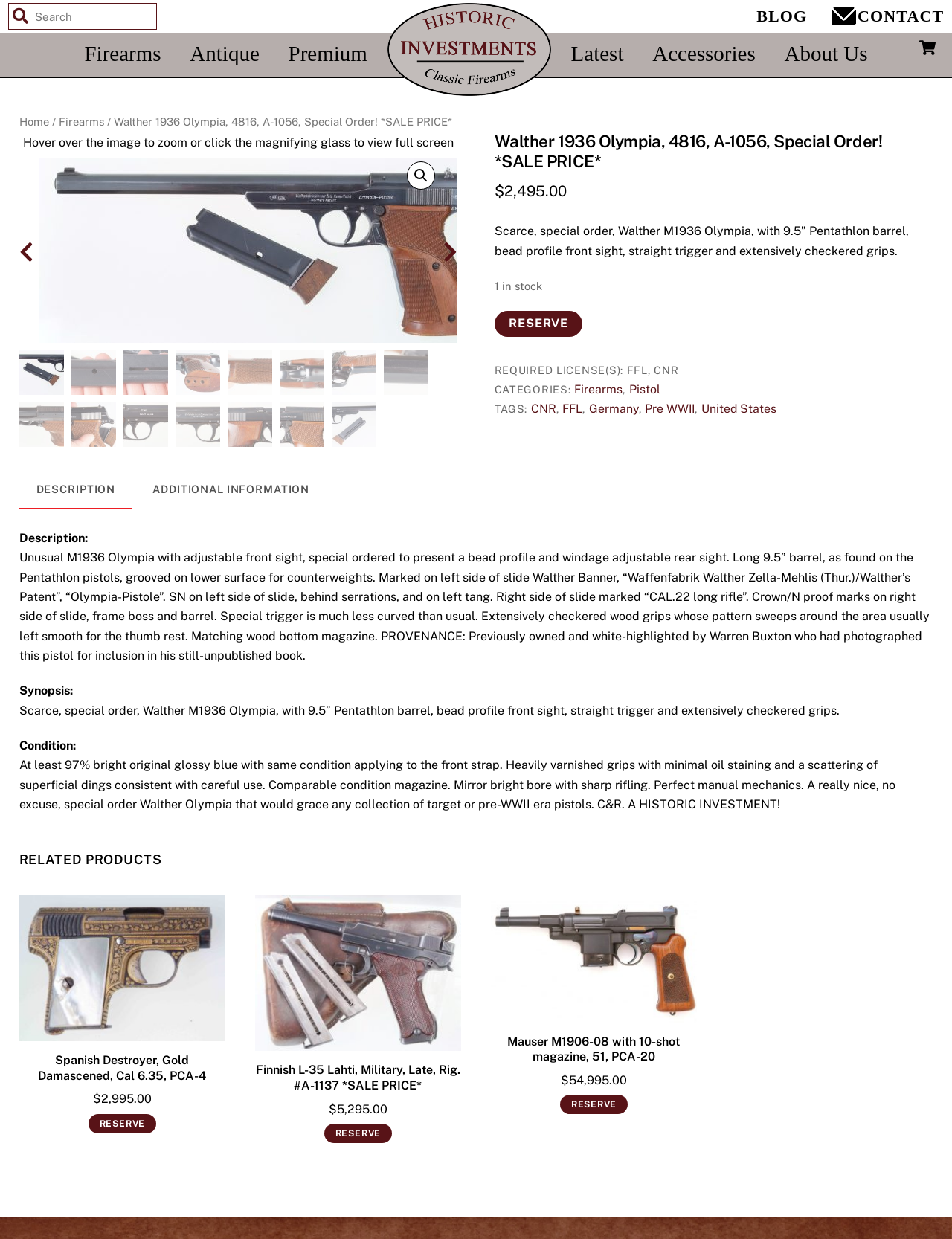Find the bounding box coordinates of the area to click in order to follow the instruction: "View related products".

[0.02, 0.677, 0.98, 0.701]